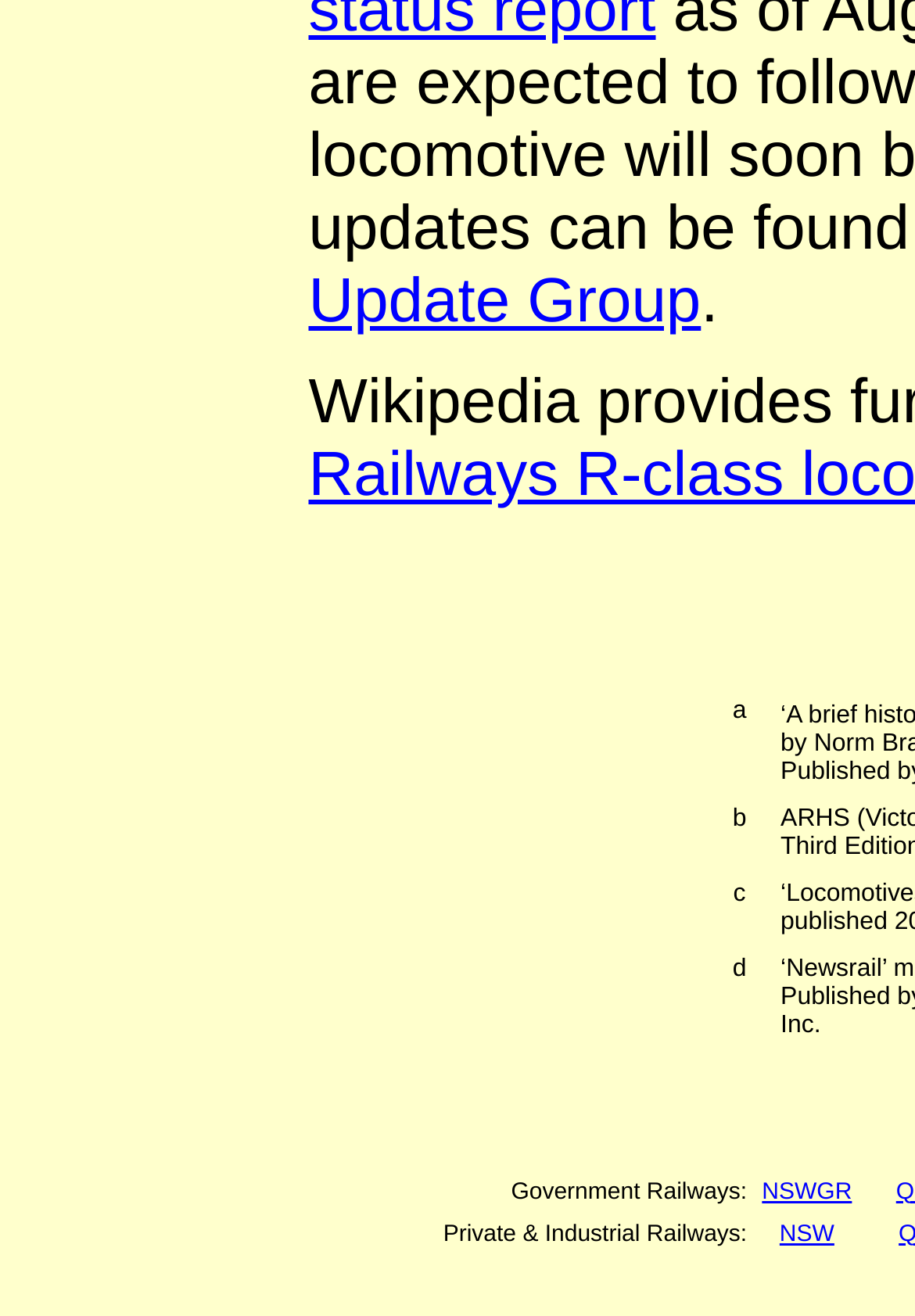What is the text in the first table cell?
Look at the image and respond with a one-word or short phrase answer.

a